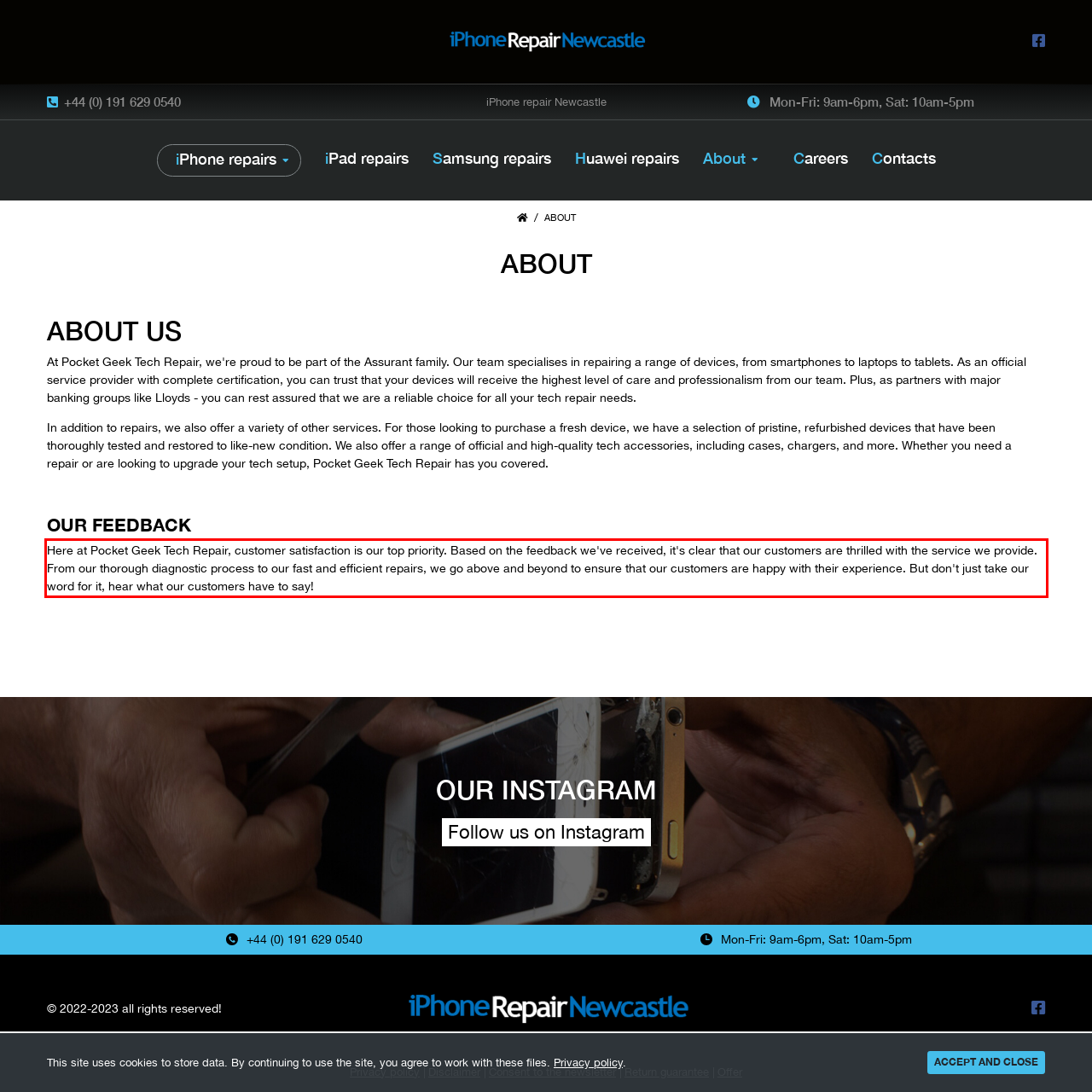Please extract the text content within the red bounding box on the webpage screenshot using OCR.

Here at Pocket Geek Tech Repair, customer satisfaction is our top priority. Based on the feedback we've received, it's clear that our customers are thrilled with the service we provide. From our thorough diagnostic process to our fast and efficient repairs, we go above and beyond to ensure that our customers are happy with their experience. But don't just take our word for it, hear what our customers have to say!